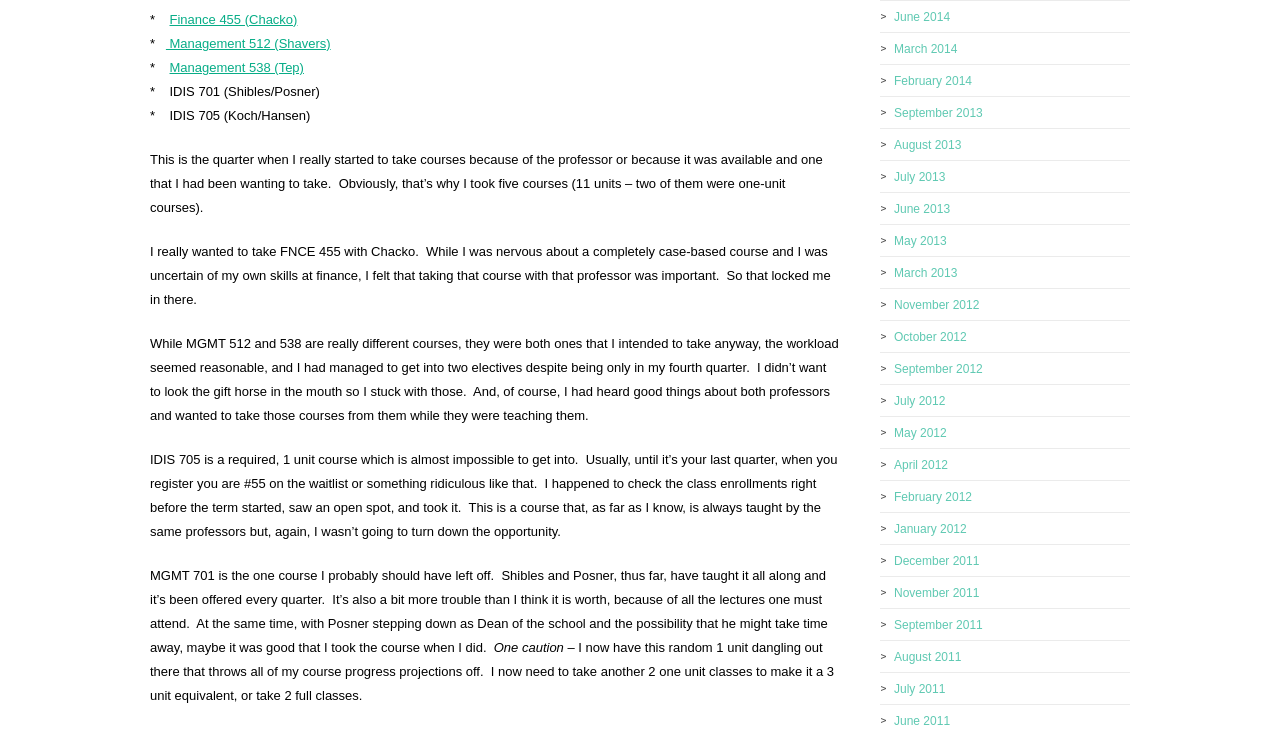Please find the bounding box coordinates of the element that needs to be clicked to perform the following instruction: "Explore Management 538 course information". The bounding box coordinates should be four float numbers between 0 and 1, represented as [left, top, right, bottom].

[0.132, 0.082, 0.237, 0.102]